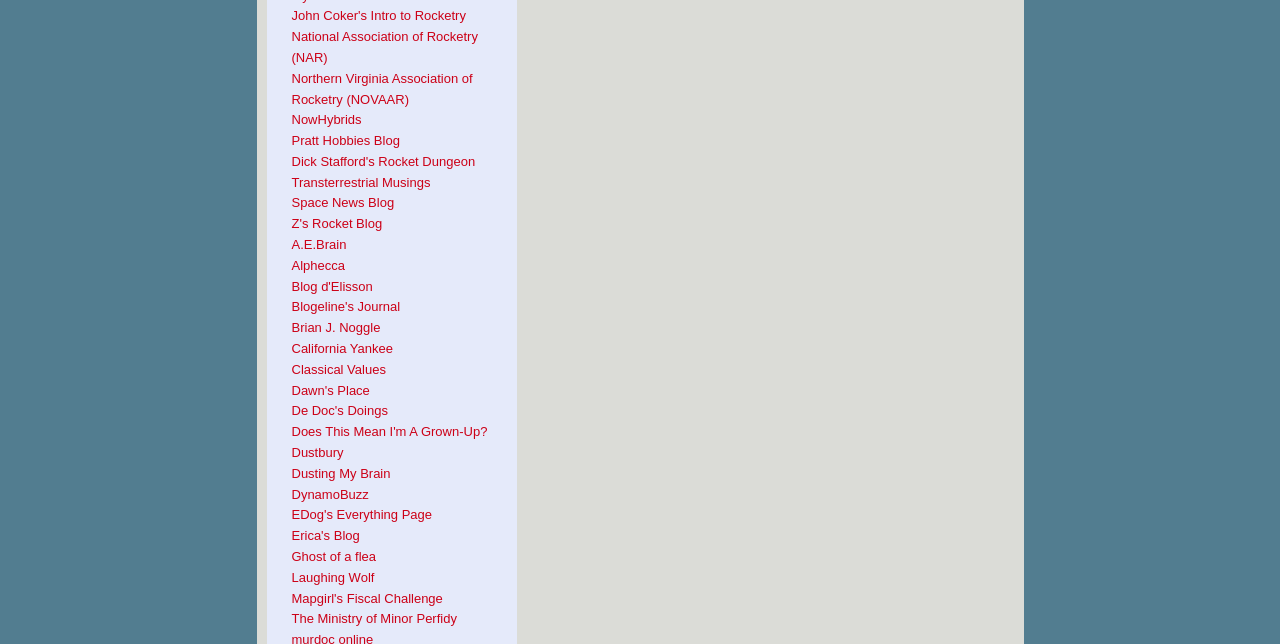Pinpoint the bounding box coordinates of the element to be clicked to execute the instruction: "explore Space News Blog".

[0.228, 0.304, 0.308, 0.327]